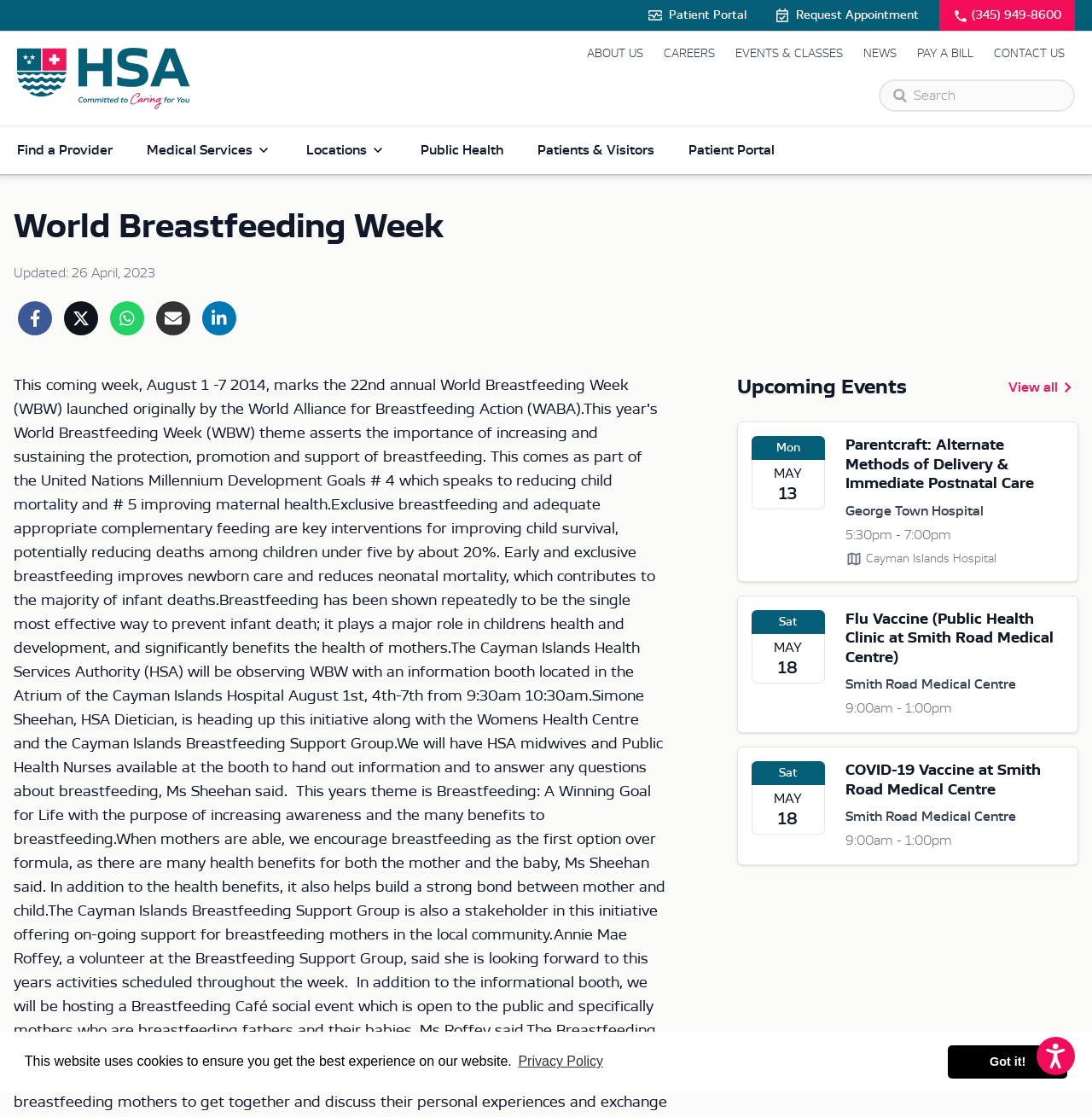How can users contact the healthcare provider?
Based on the visual content, answer with a single word or a brief phrase.

Phone, Email, WhatsApp